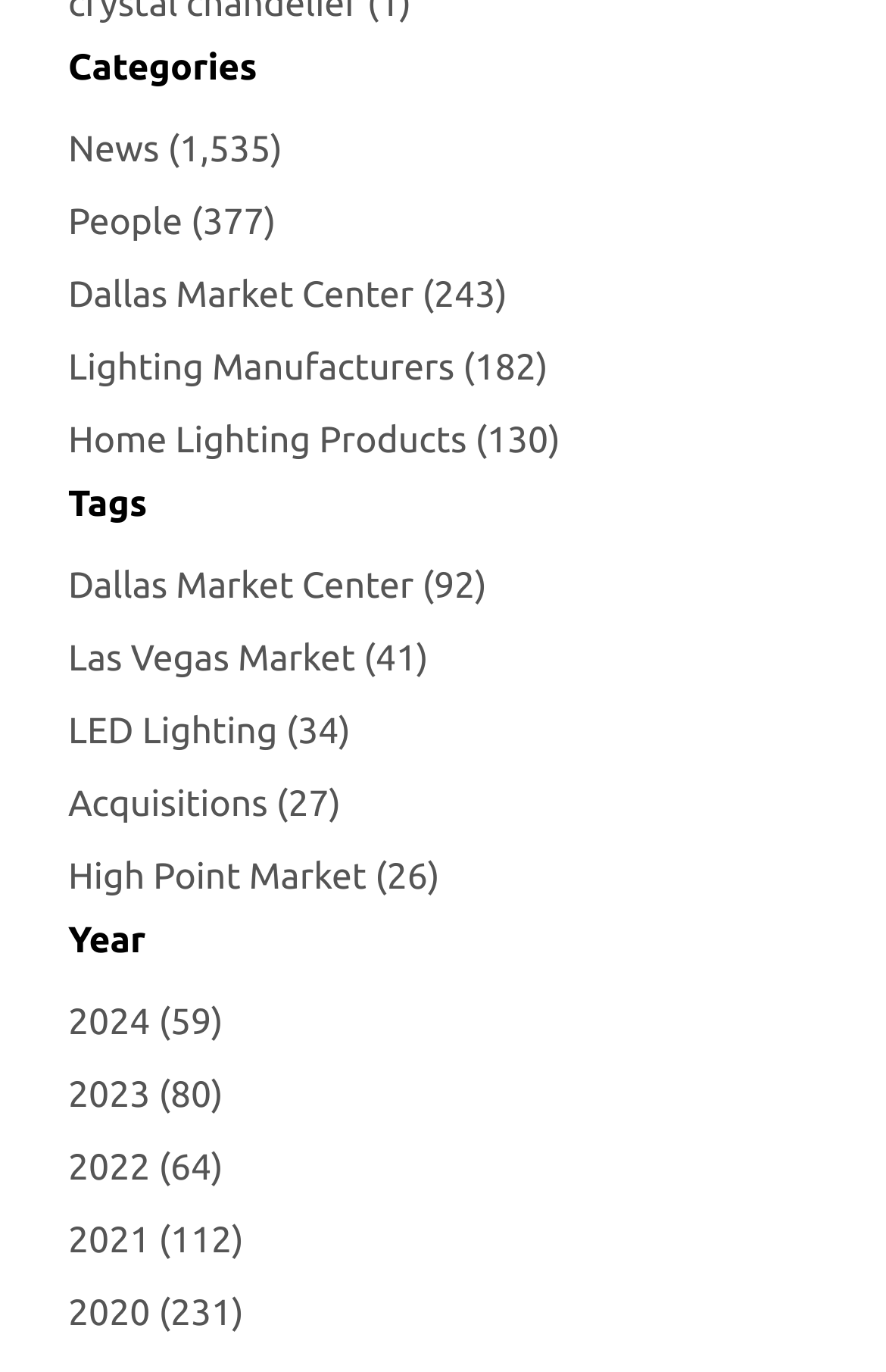Please identify the bounding box coordinates of the element on the webpage that should be clicked to follow this instruction: "Filter by 2023". The bounding box coordinates should be given as four float numbers between 0 and 1, formatted as [left, top, right, bottom].

[0.077, 0.775, 0.252, 0.821]